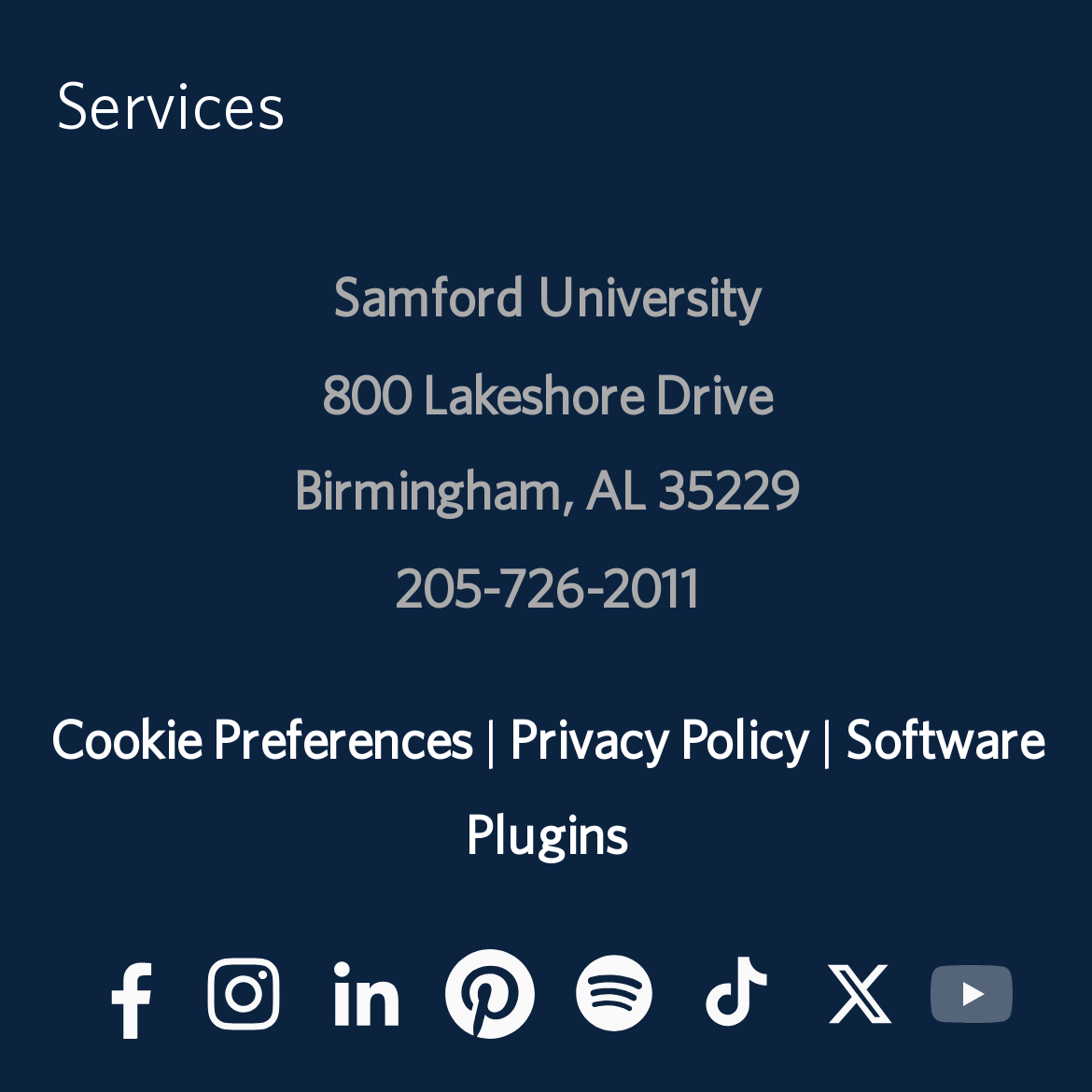Identify the bounding box coordinates of the region that needs to be clicked to carry out this instruction: "View university address". Provide these coordinates as four float numbers ranging from 0 to 1, i.e., [left, top, right, bottom].

[0.268, 0.333, 0.732, 0.478]